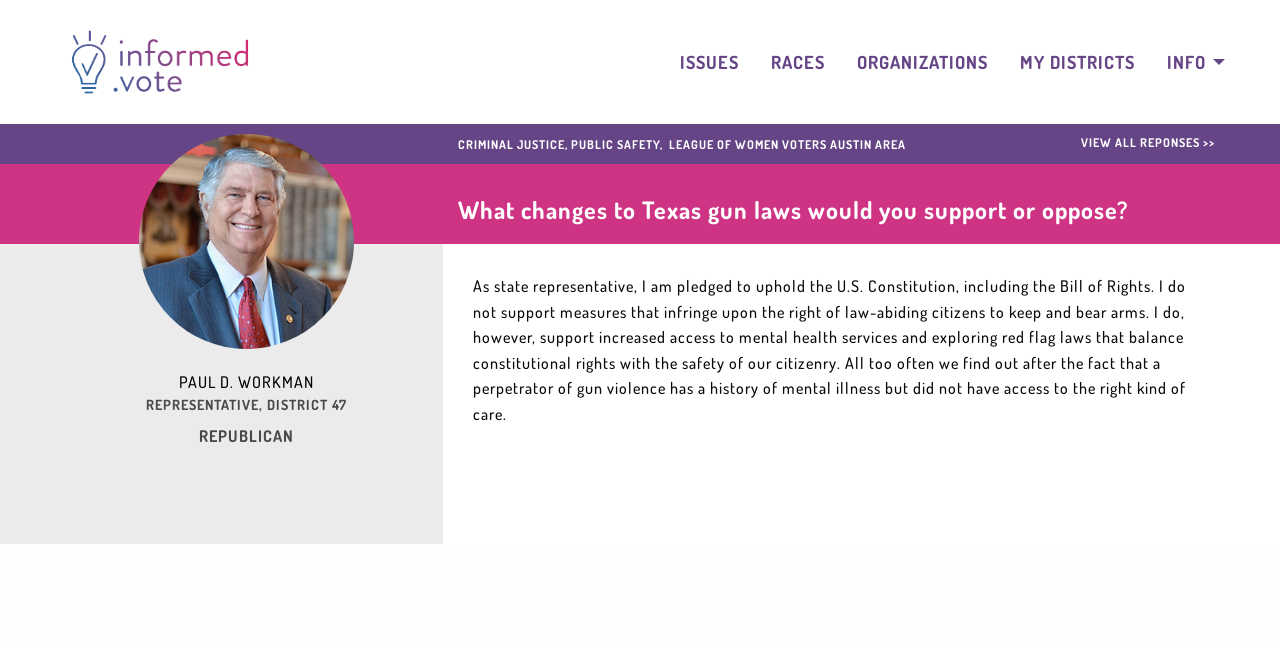Determine the bounding box coordinates of the section to be clicked to follow the instruction: "Load more articles". The coordinates should be given as four float numbers between 0 and 1, formatted as [left, top, right, bottom].

None